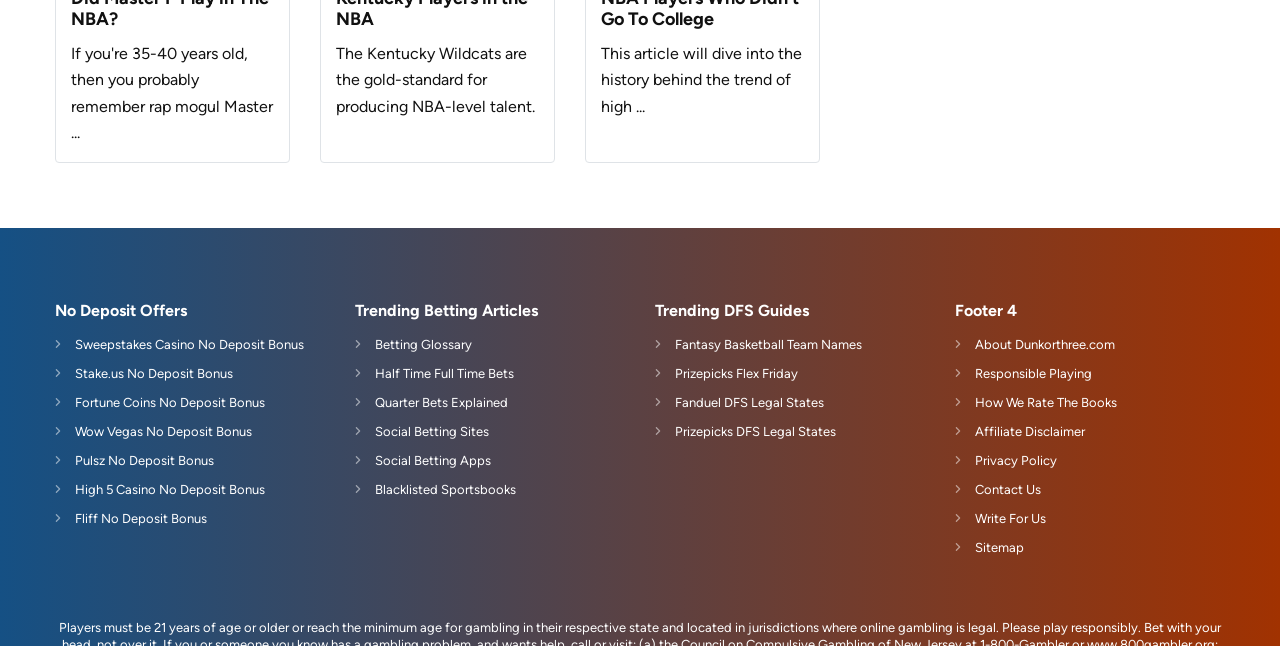Identify the bounding box coordinates for the UI element described by the following text: "Sitemap". Provide the coordinates as four float numbers between 0 and 1, in the format [left, top, right, bottom].

[0.746, 0.831, 0.957, 0.864]